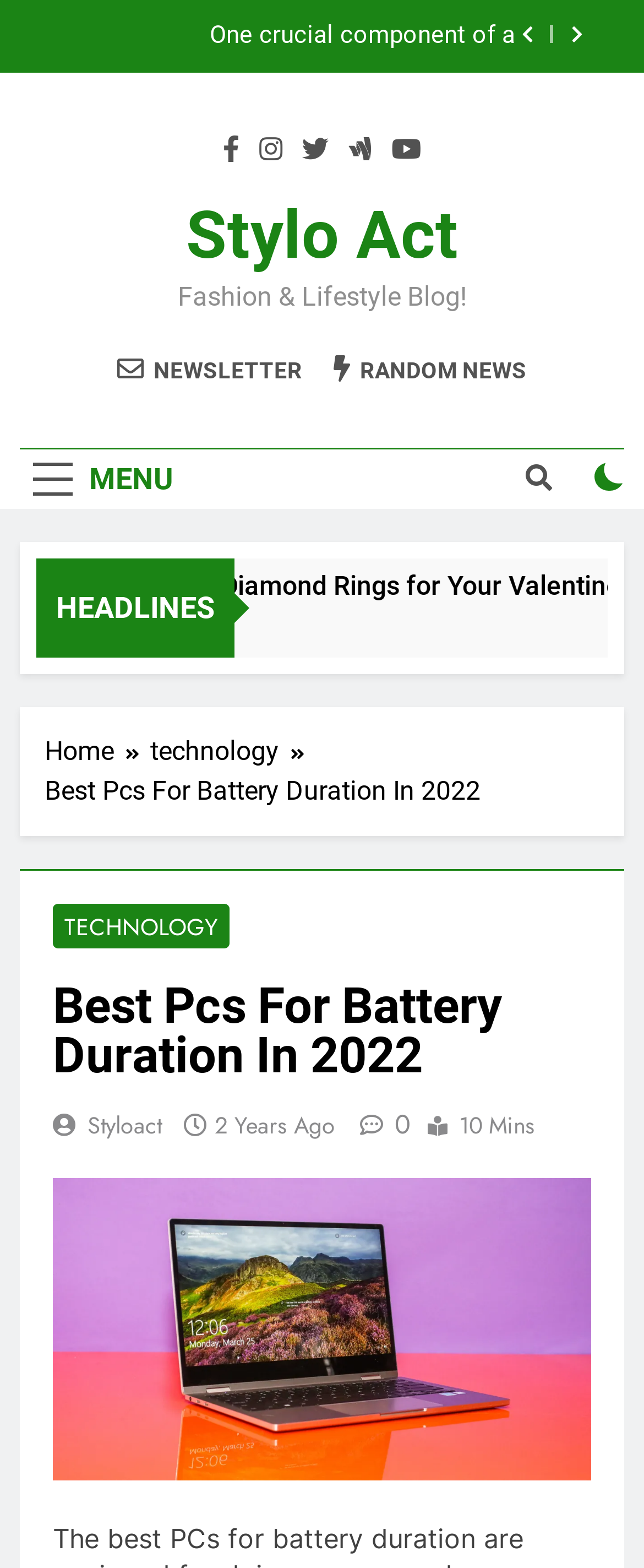What is the category of the article?
Use the image to answer the question with a single word or phrase.

Technology